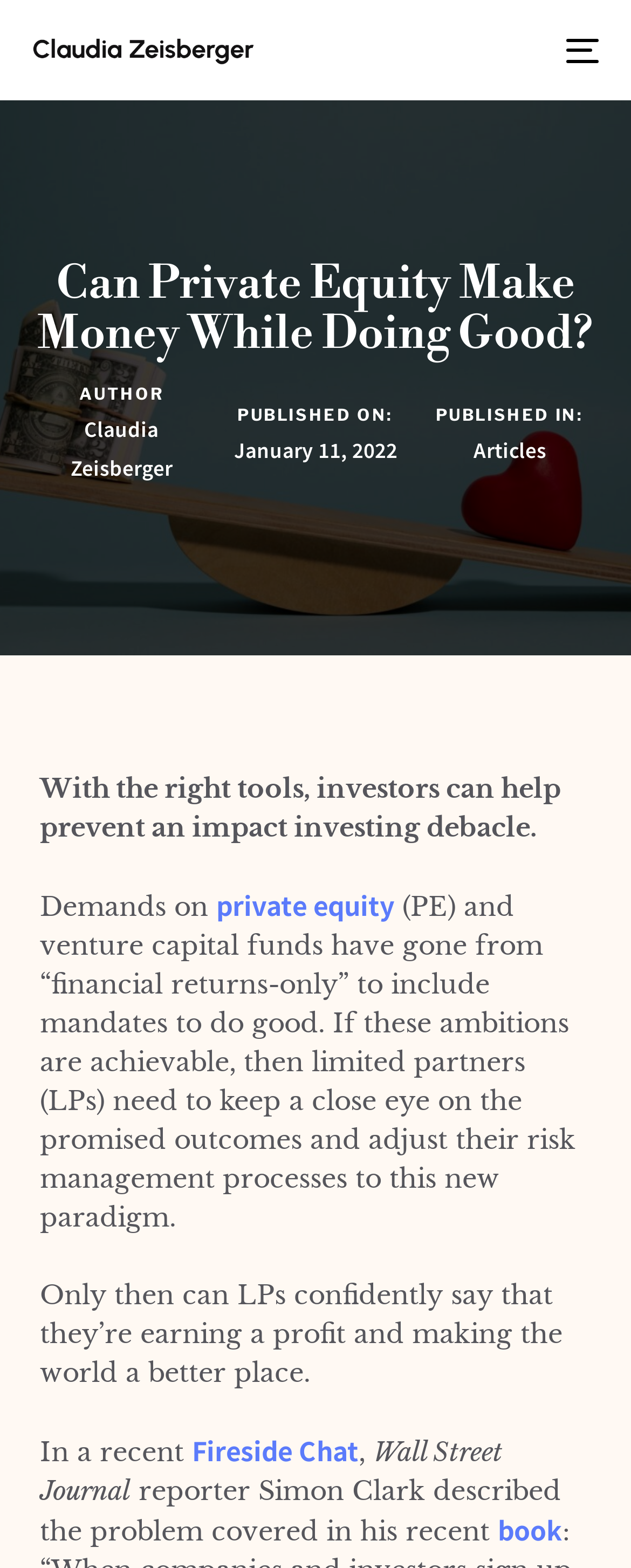Provide the bounding box coordinates of the HTML element this sentence describes: "January 11, 2022". The bounding box coordinates consist of four float numbers between 0 and 1, i.e., [left, top, right, bottom].

[0.371, 0.276, 0.629, 0.298]